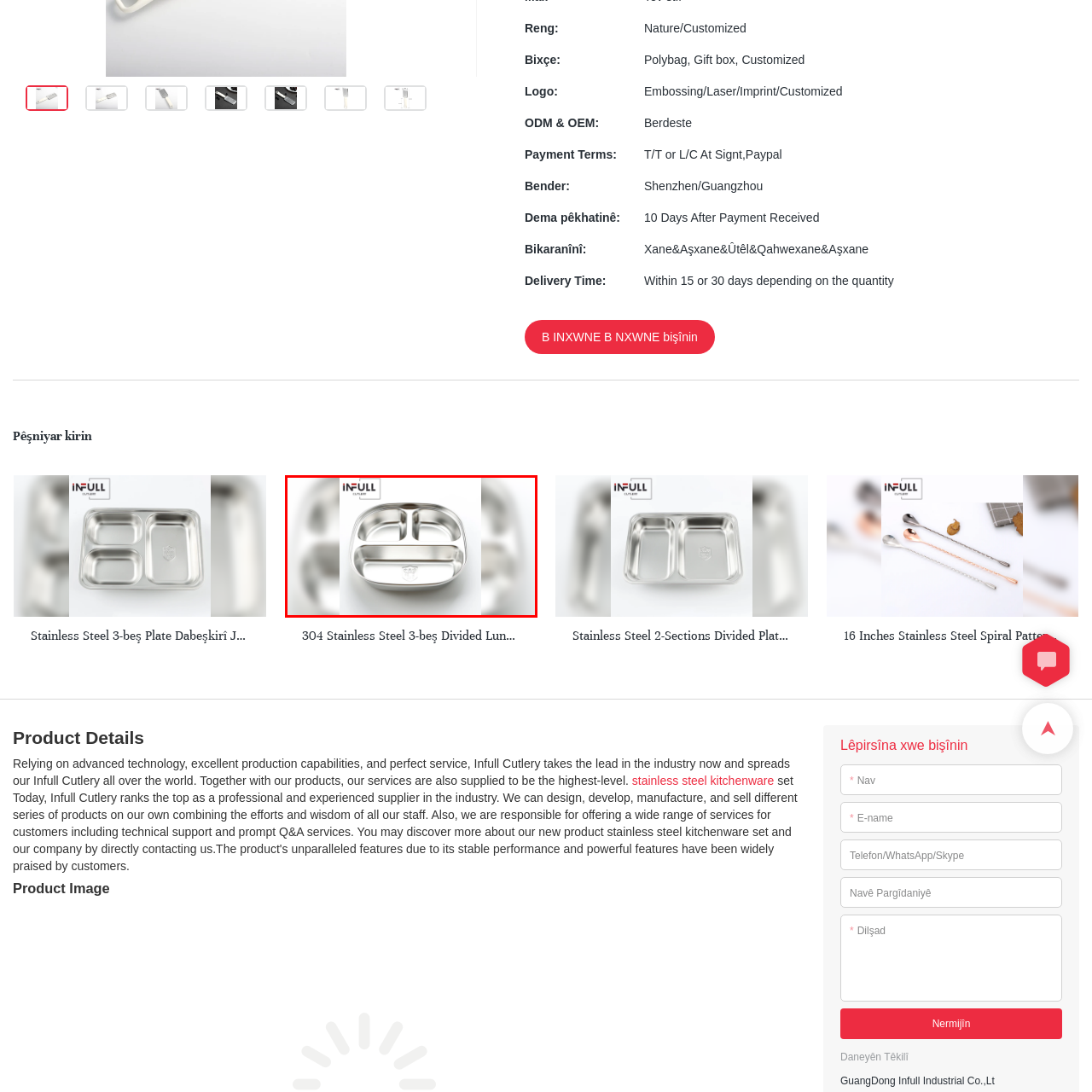Check the image highlighted in red, How many sections does the plate have?
 Please answer in a single word or phrase.

Three